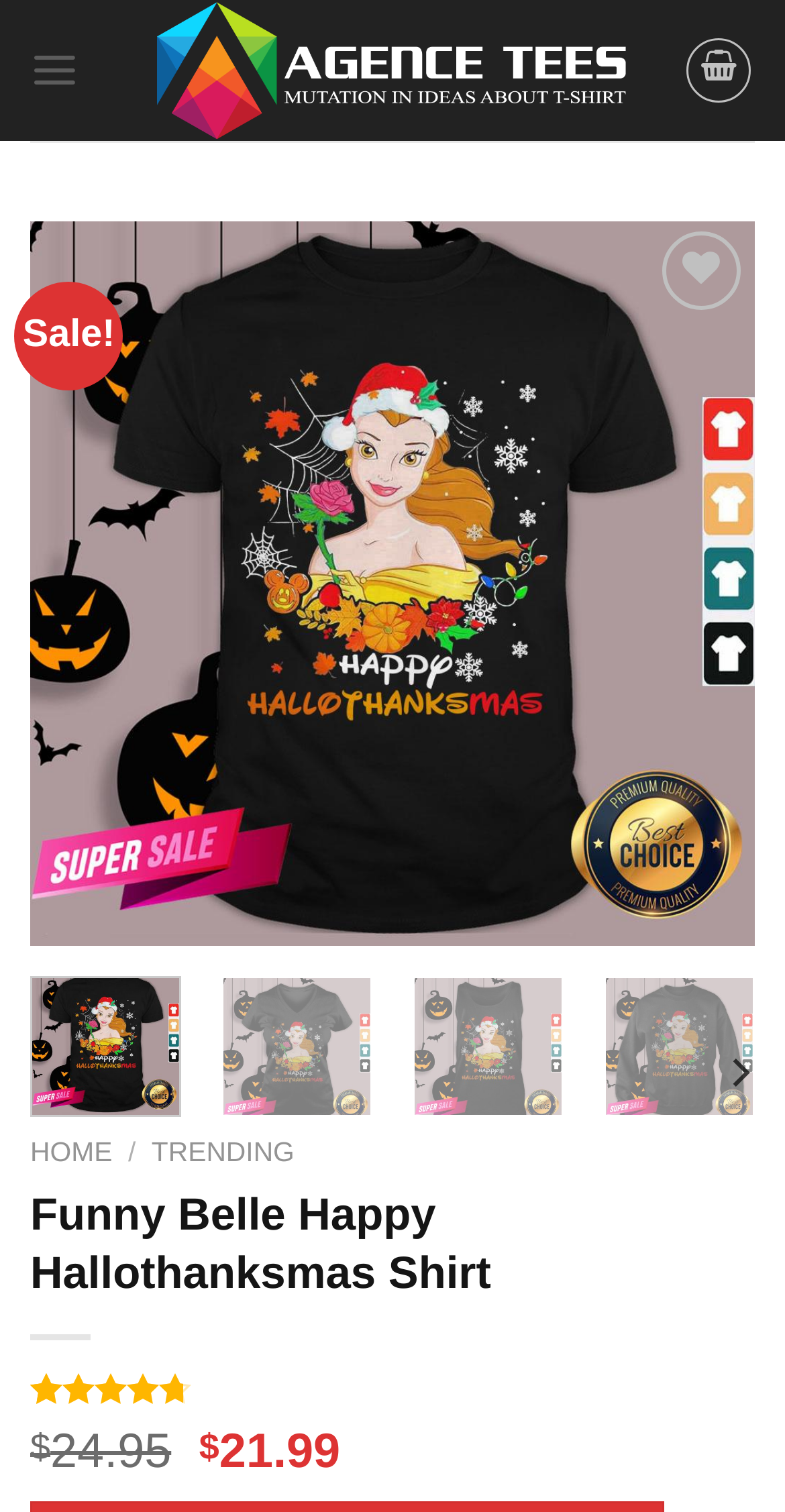Extract the bounding box coordinates of the UI element described: "Add to wishlist". Provide the coordinates in the format [left, top, right, bottom] with values ranging from 0 to 1.

[0.817, 0.219, 0.936, 0.269]